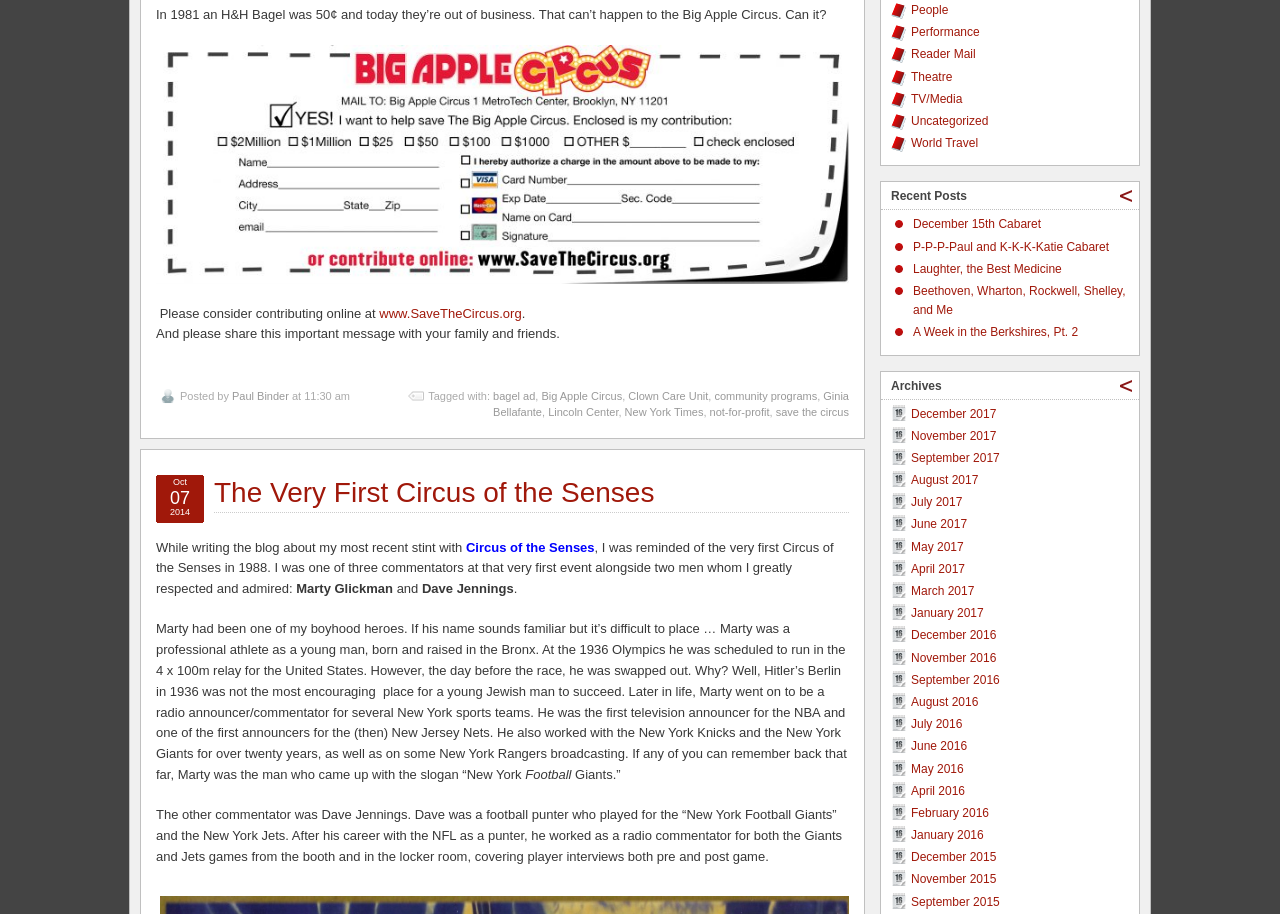Identify the bounding box coordinates of the element that should be clicked to fulfill this task: "Read the blog about 'Circus of the Senses'". The coordinates should be provided as four float numbers between 0 and 1, i.e., [left, top, right, bottom].

[0.364, 0.59, 0.465, 0.607]